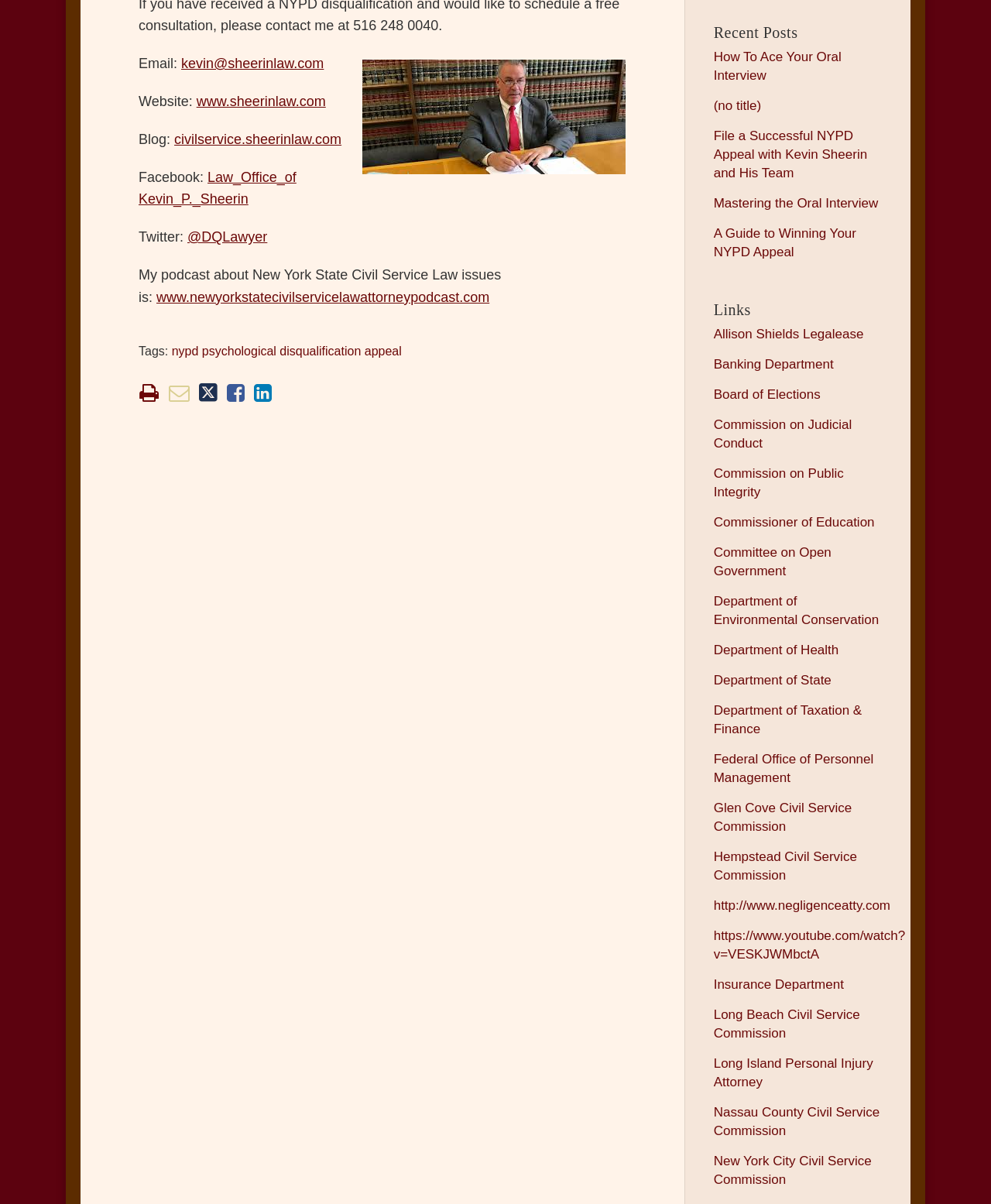Please indicate the bounding box coordinates for the clickable area to complete the following task: "Check the recent post 'How To Ace Your Oral Interview'". The coordinates should be specified as four float numbers between 0 and 1, i.e., [left, top, right, bottom].

[0.72, 0.041, 0.849, 0.069]